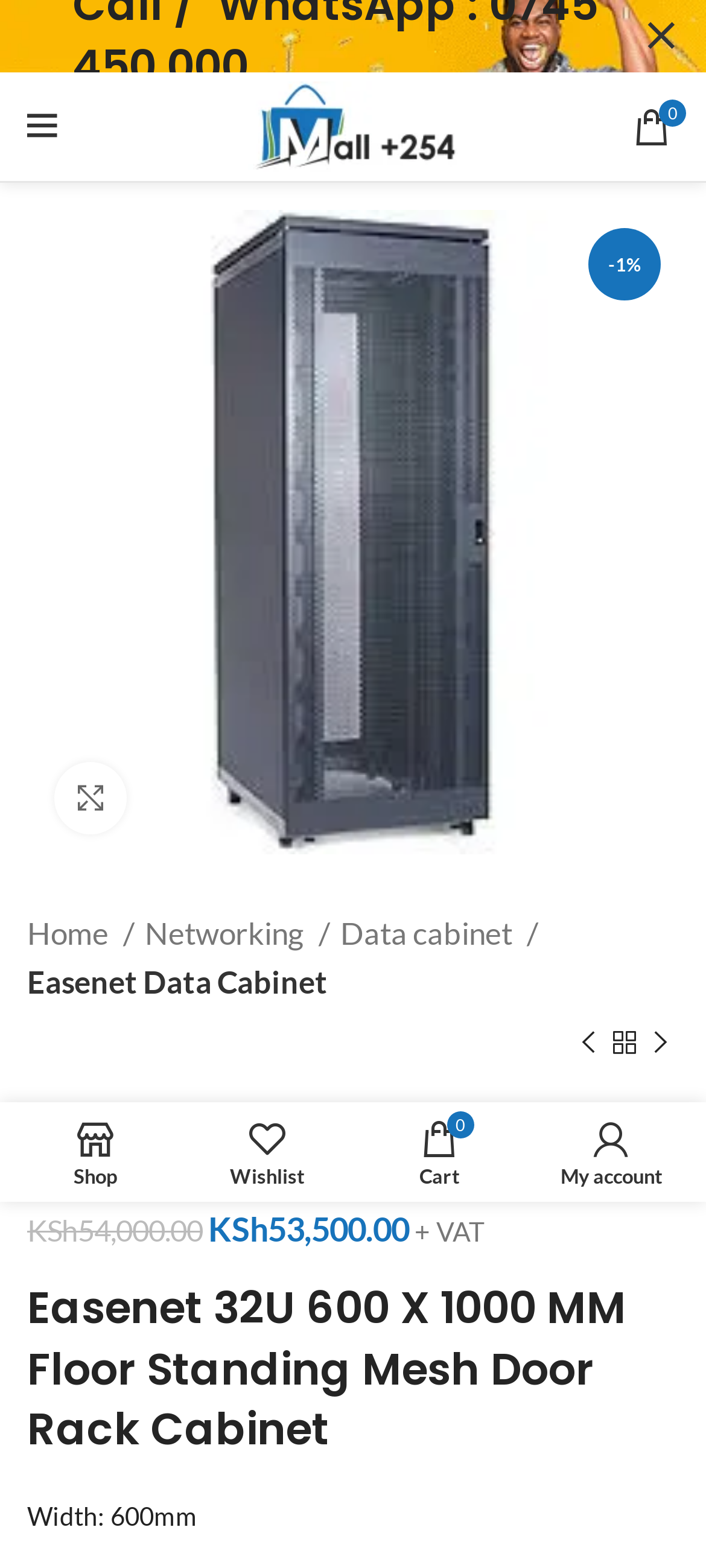Using the provided description: "aria-label="Close header banner"", find the bounding box coordinates of the corresponding UI element. The output should be four float numbers between 0 and 1, in the format [left, top, right, bottom].

[0.872, 0.0, 1.0, 0.046]